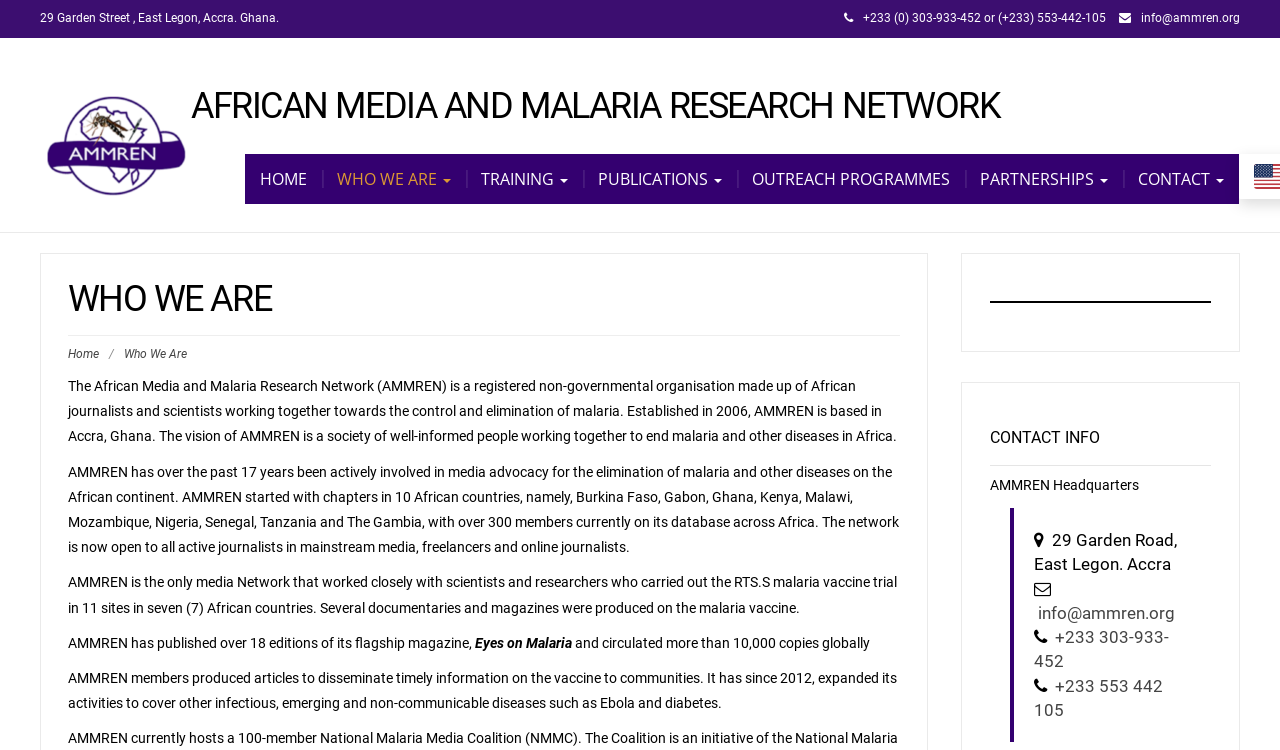How many editions of 'Eyes on Malaria' has AMMREN published?
Can you offer a detailed and complete answer to this question?

I found this information by reading the text on the webpage, which states that 'AMMREN has published over 18 editions of its flagship magazine, Eyes on Malaria'.